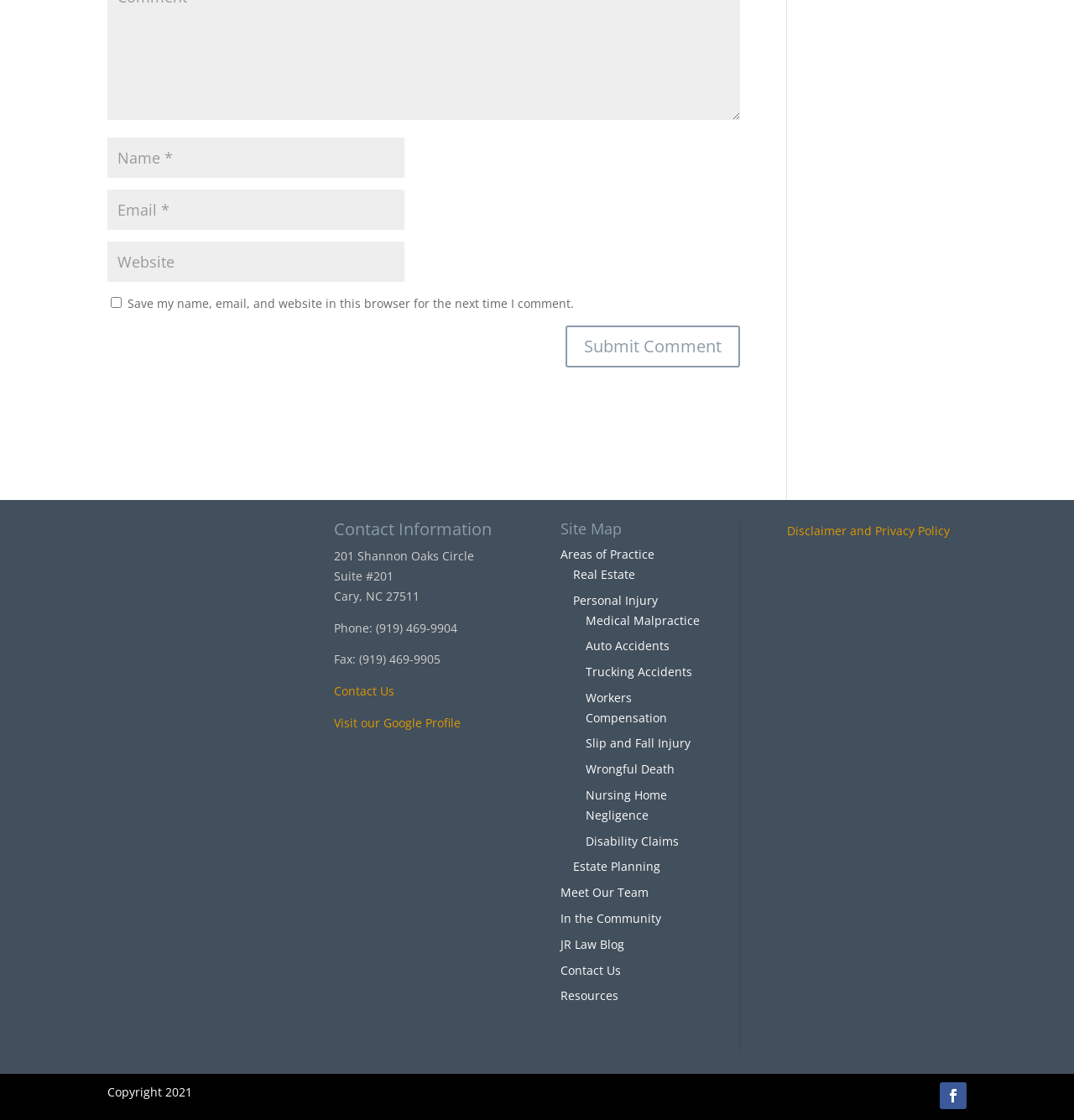Locate the bounding box coordinates of the clickable element to fulfill the following instruction: "Visit our Google Profile". Provide the coordinates as four float numbers between 0 and 1 in the format [left, top, right, bottom].

[0.311, 0.638, 0.429, 0.652]